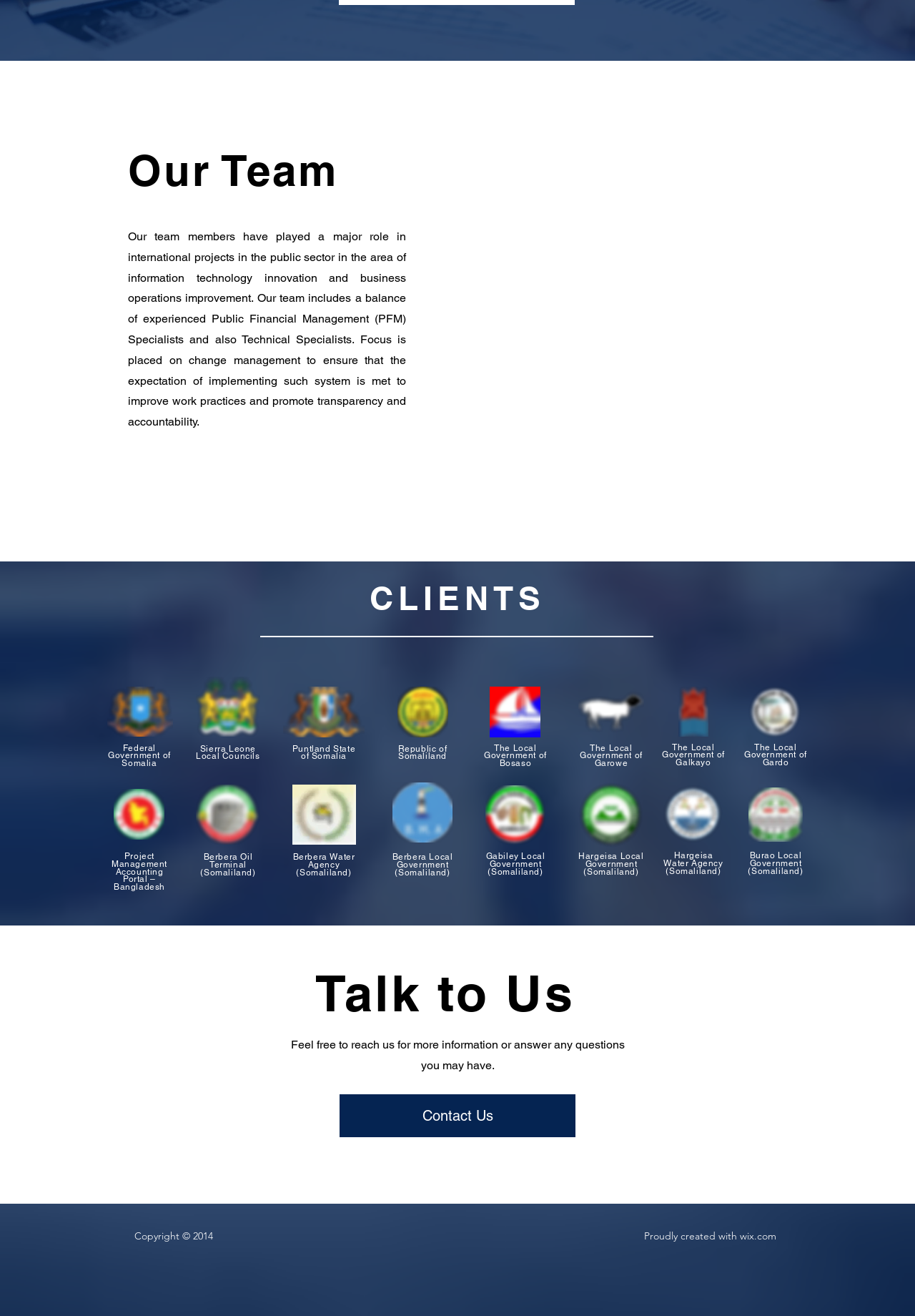What is the purpose of the 'Talk to Us' section?
Using the picture, provide a one-word or short phrase answer.

To contact for more information